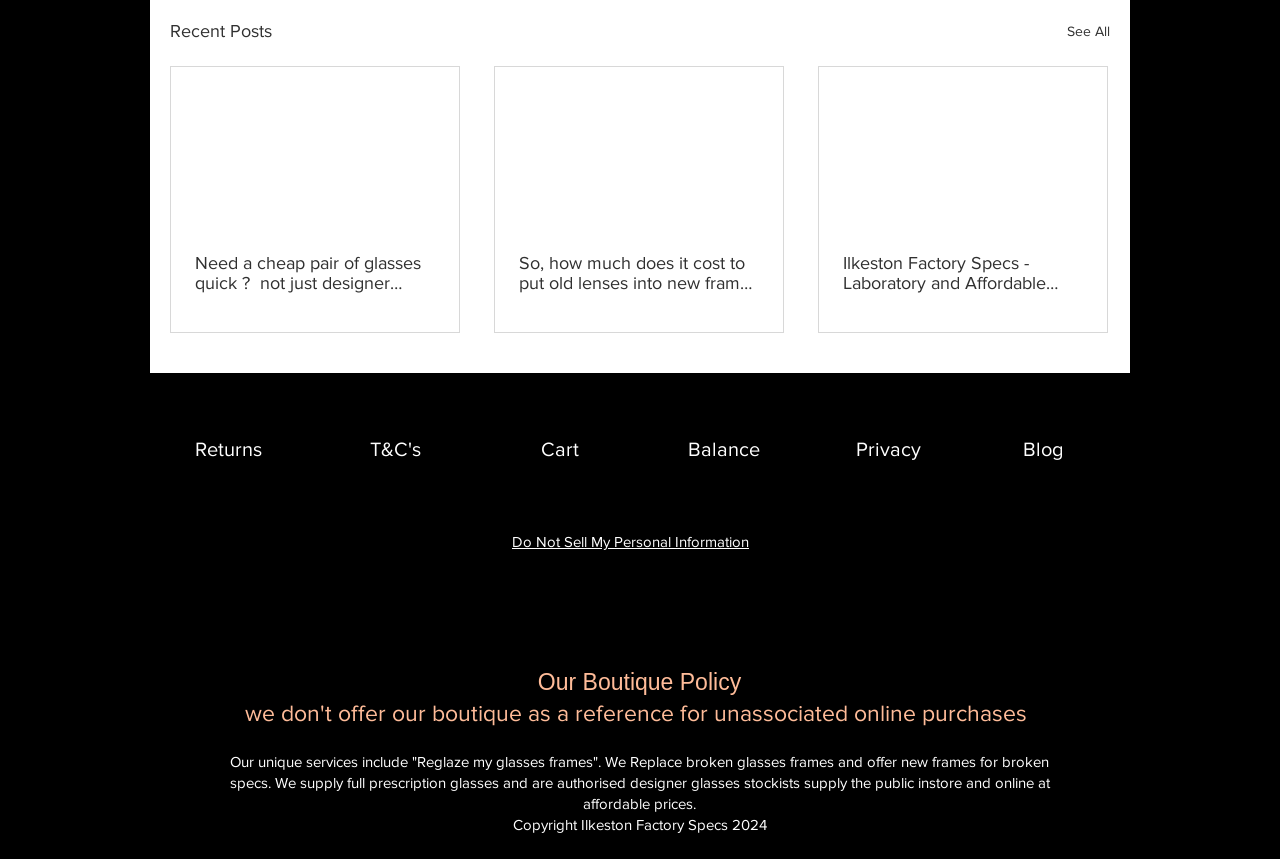Using the provided description: "See All", find the bounding box coordinates of the corresponding UI element. The output should be four float numbers between 0 and 1, in the format [left, top, right, bottom].

[0.834, 0.02, 0.867, 0.054]